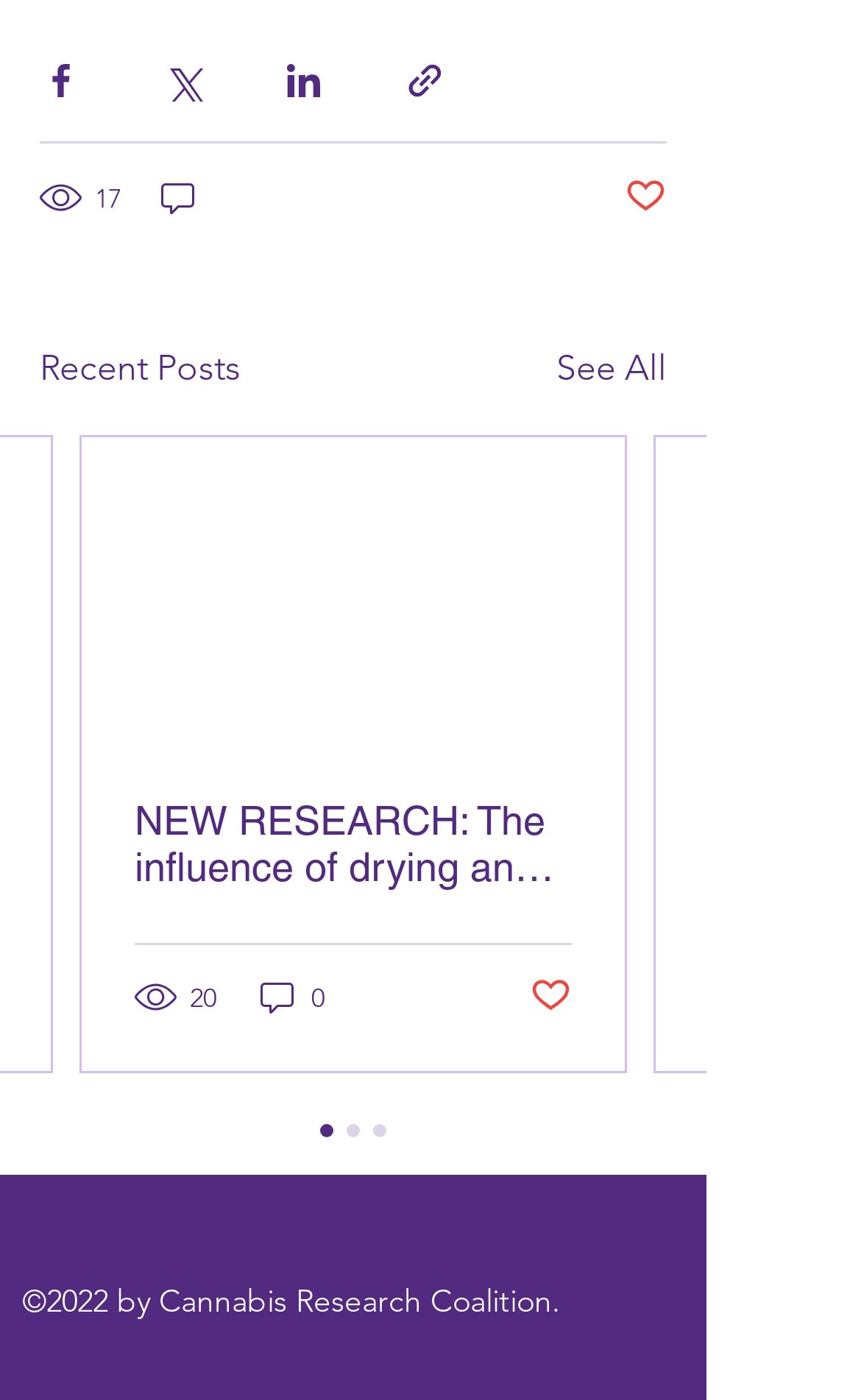Can you find the bounding box coordinates for the element that needs to be clicked to execute this instruction: "Check the number of views"? The coordinates should be given as four float numbers between 0 and 1, i.e., [left, top, right, bottom].

[0.156, 0.698, 0.256, 0.728]